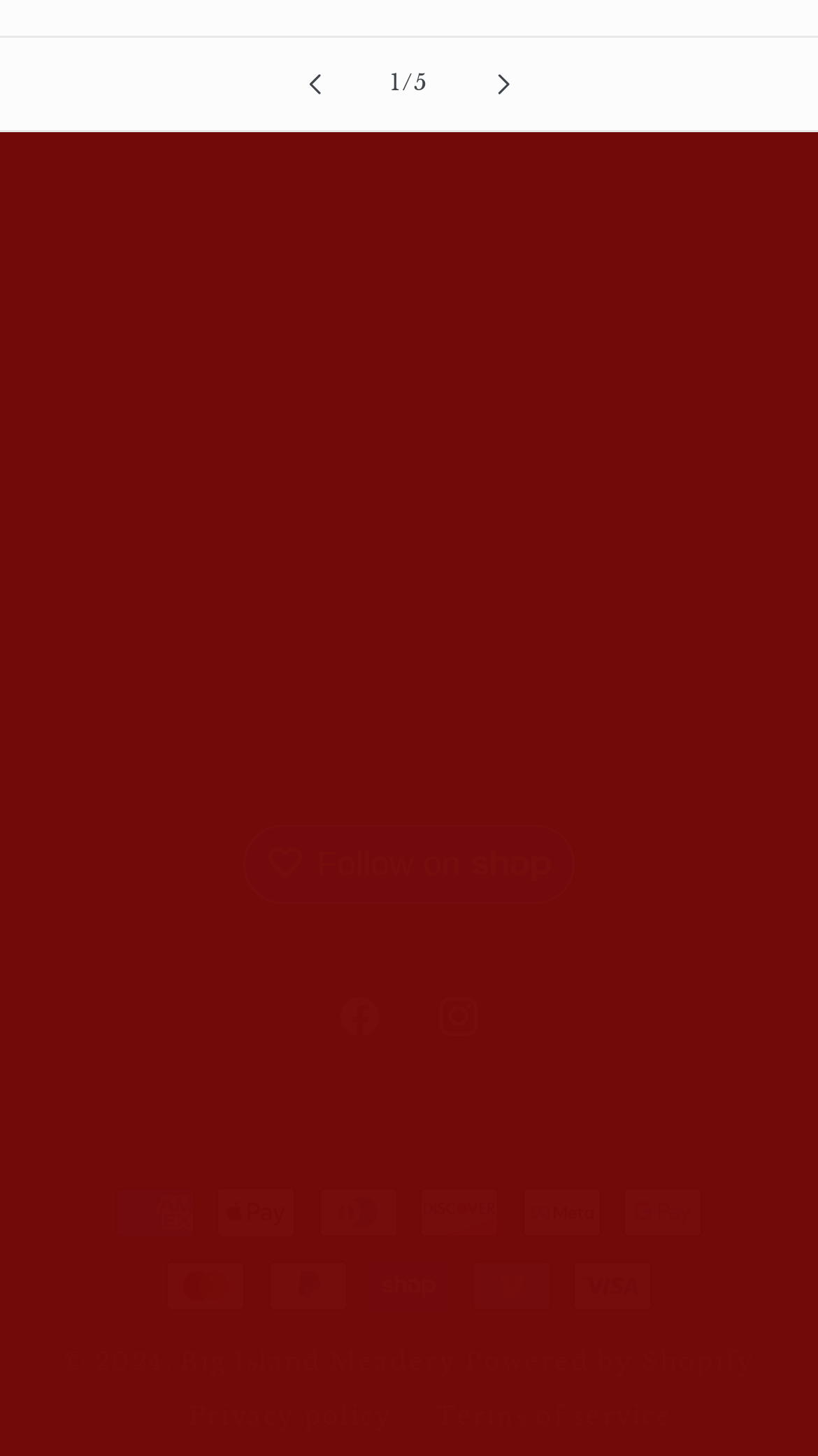What is the business's operating hours?
Ensure your answer is thorough and detailed.

I found the operating hours by looking at the static text element that says 'We are open 10-6PM Tuesday - Saturday' located at [0.147, 0.256, 0.853, 0.323]. This text is likely to be the business's operating hours since it is located in a prominent position on the page and provides specific information about when the business is open.